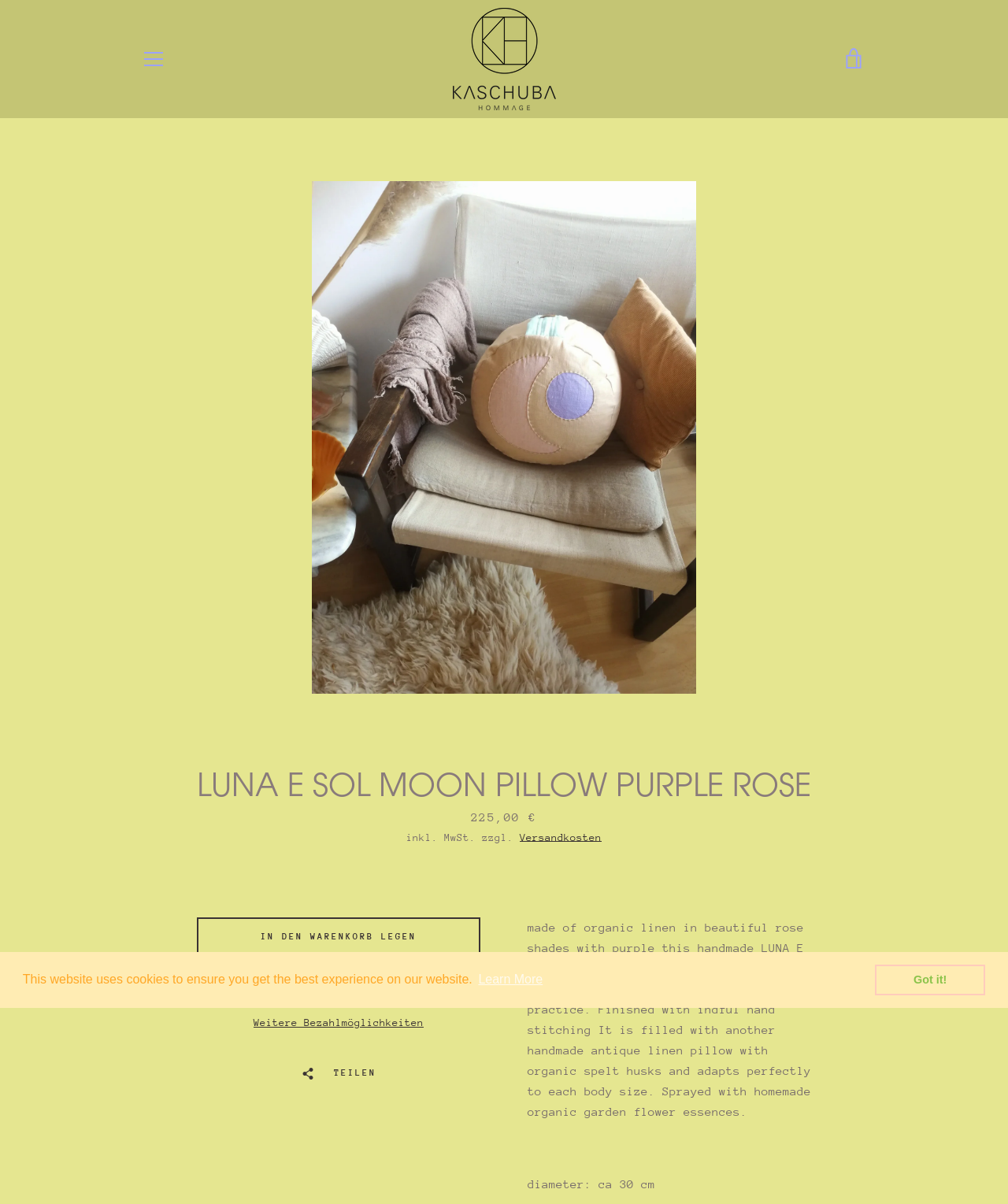Please find the bounding box for the UI element described by: "Learn More".

[0.472, 0.804, 0.541, 0.824]